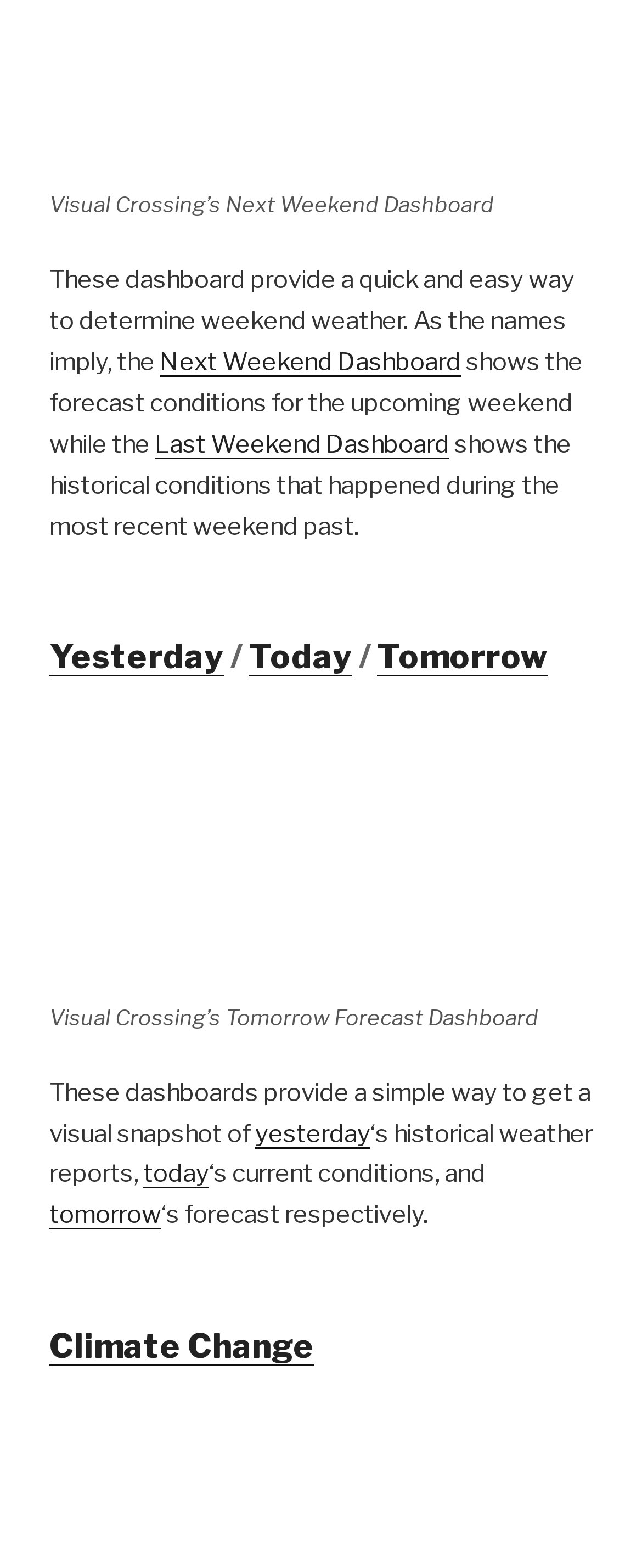Please determine the bounding box coordinates of the element to click on in order to accomplish the following task: "Visit the Tomorrow Forecast Dashboard". Ensure the coordinates are four float numbers ranging from 0 to 1, i.e., [left, top, right, bottom].

[0.077, 0.608, 0.923, 0.627]